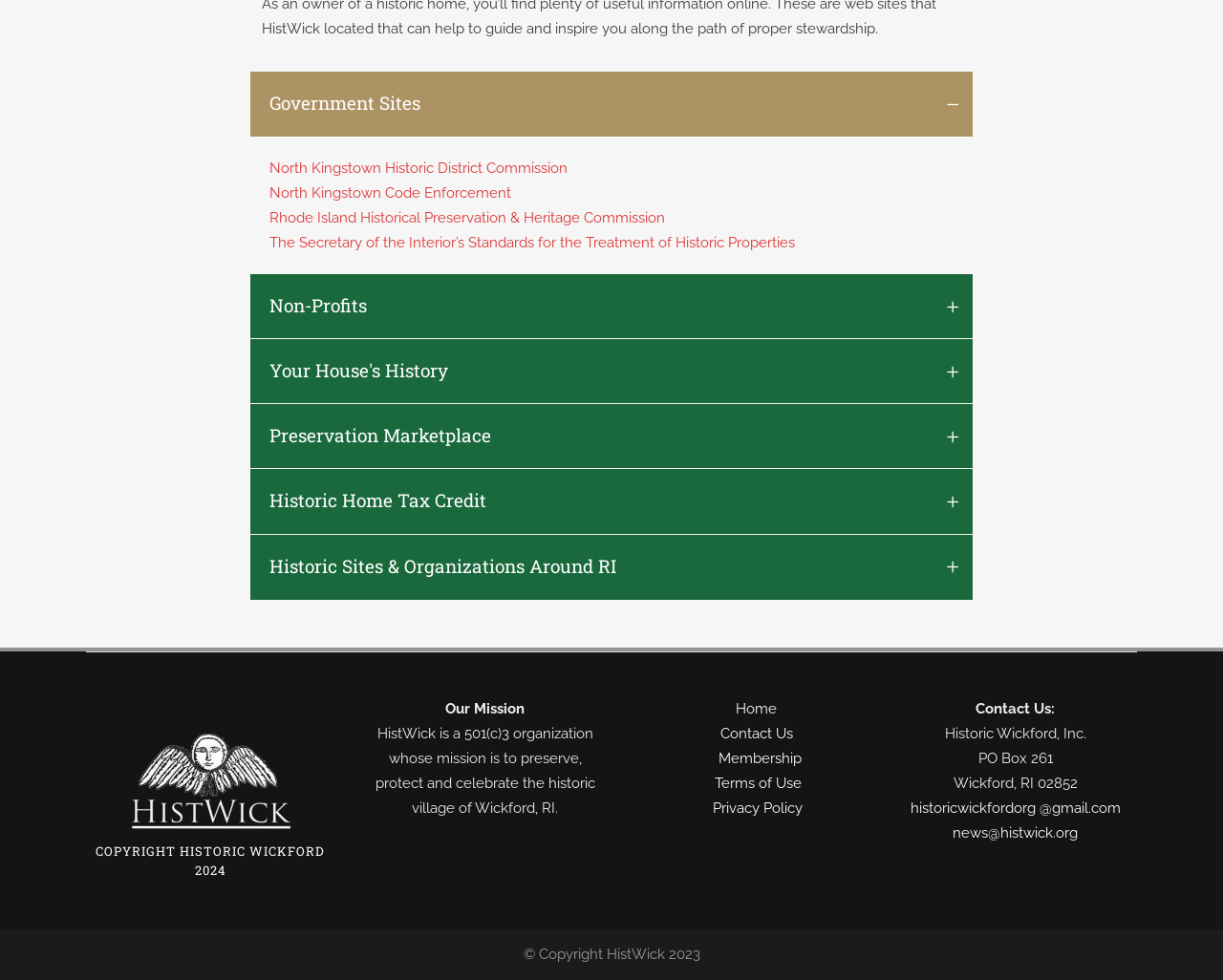Using details from the image, please answer the following question comprehensively:
What is the current selected tab?

I determined this by looking at the tab element with the attribute 'selected: True', which is the tab with the text 'Government Sites L K'.